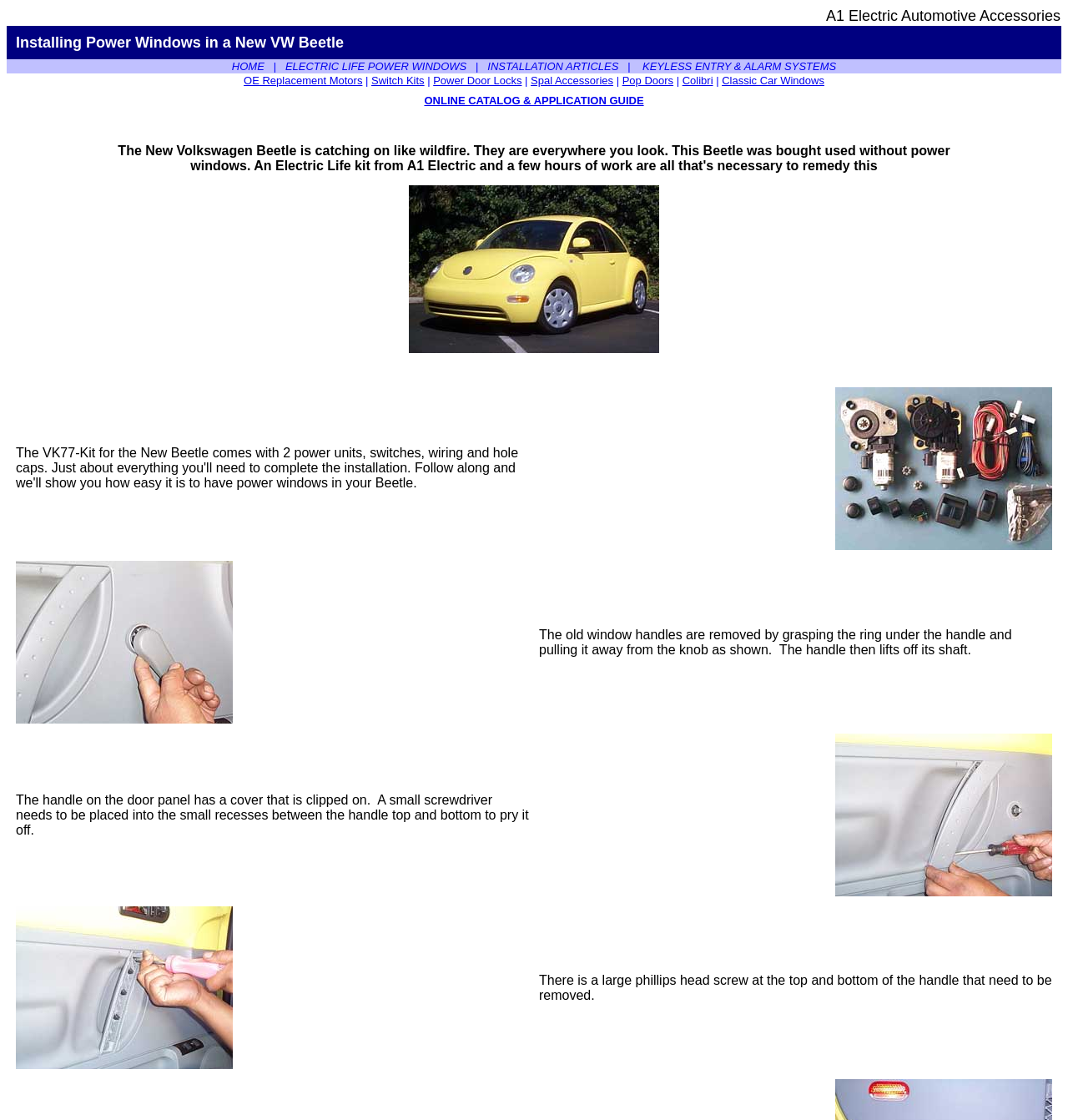Give a detailed account of the webpage's layout and content.

This webpage is about installing power windows in a Volkswagen New Beetle. At the top, there is a header with the title "Volkswagen New Beetle power window installation" and a navigation menu with links to "HOME", "ELECTRIC LIFE POWER WINDOWS", "INSTALLATION ARTICLES", and "KEYLESS ENTRY & ALARM SYSTEMS". Below the header, there is a section with links to various products, including "OE Replacement Motors", "Switch Kits", "Power Door Locks", "Spal Accessories", "Pop Doors", "Colibri", and "Classic Car Windows".

The main content of the webpage is divided into sections, each with a descriptive title and accompanying images. The first section introduces the Volkswagen New Beetle and the need for power windows. The second section shows the Electric-Life VK77-Kit Power Window Kit, which is used for the installation. The subsequent sections provide a step-by-step guide on how to install the power windows, including removing the old window handles, removing the handle trim from the door panel, and removing screws from the door panel. Each section has a descriptive text and an accompanying image to illustrate the process.

There are a total of 5 images on the webpage, each showing a different step in the installation process. The images are placed below their corresponding descriptive texts and are centered on the page. The webpage has a simple and organized layout, making it easy to follow the installation guide.